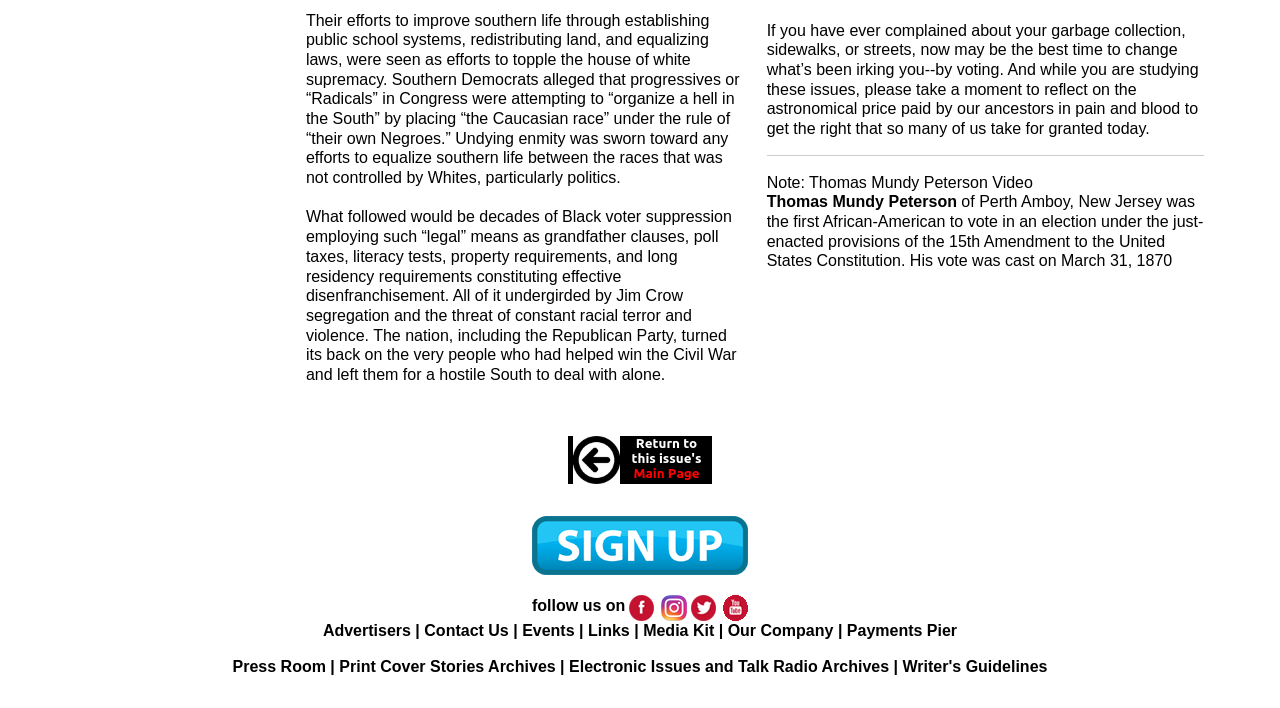Given the following UI element description: "parent_node: follow us on", find the bounding box coordinates in the webpage screenshot.

[0.416, 0.759, 0.584, 0.78]